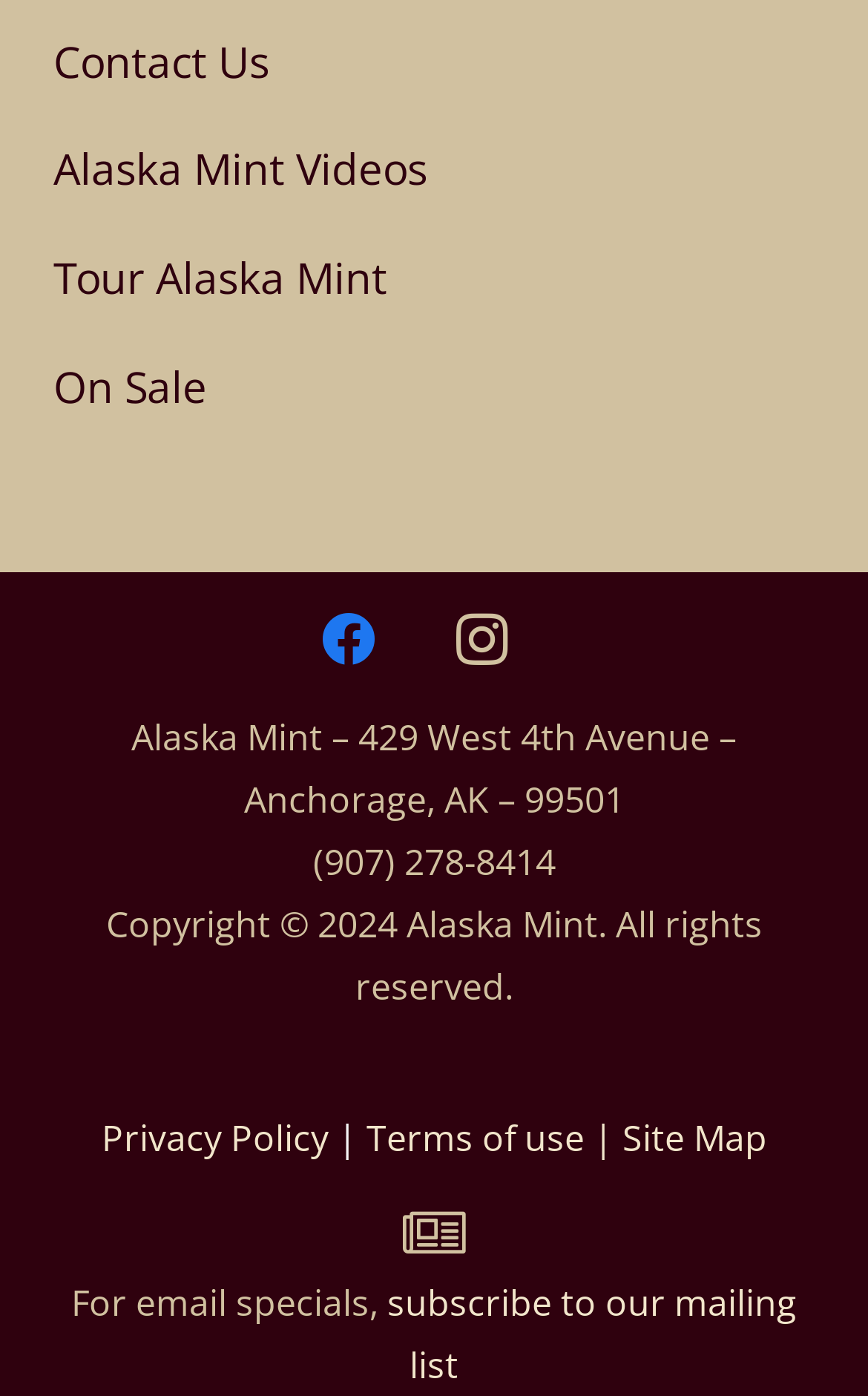Please determine the bounding box coordinates for the element with the description: "Site Map".

[0.717, 0.797, 0.883, 0.832]